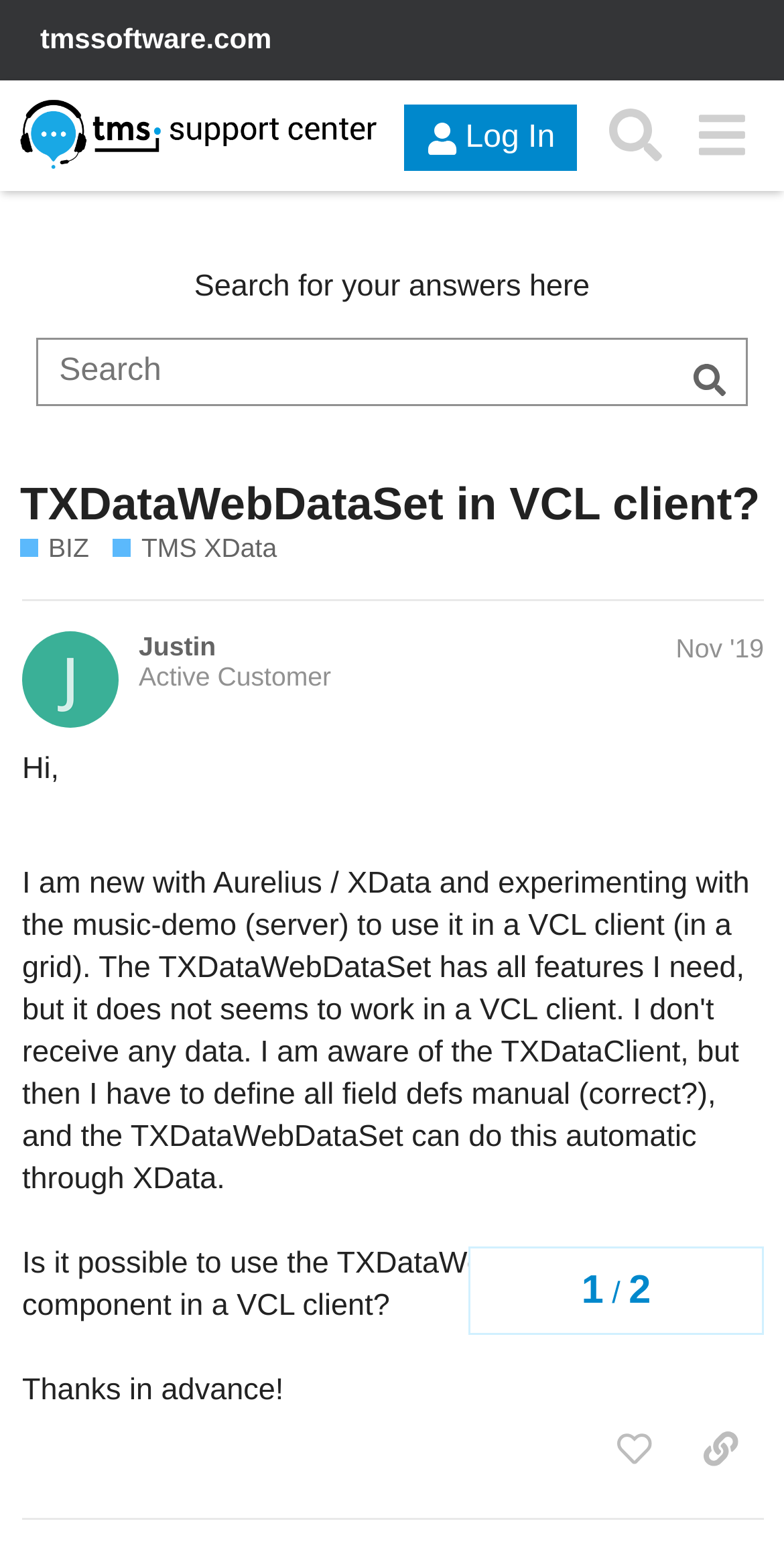Give a concise answer using one word or a phrase to the following question:
What is the topic of the current discussion?

TXDataWebDataSet in VCL client